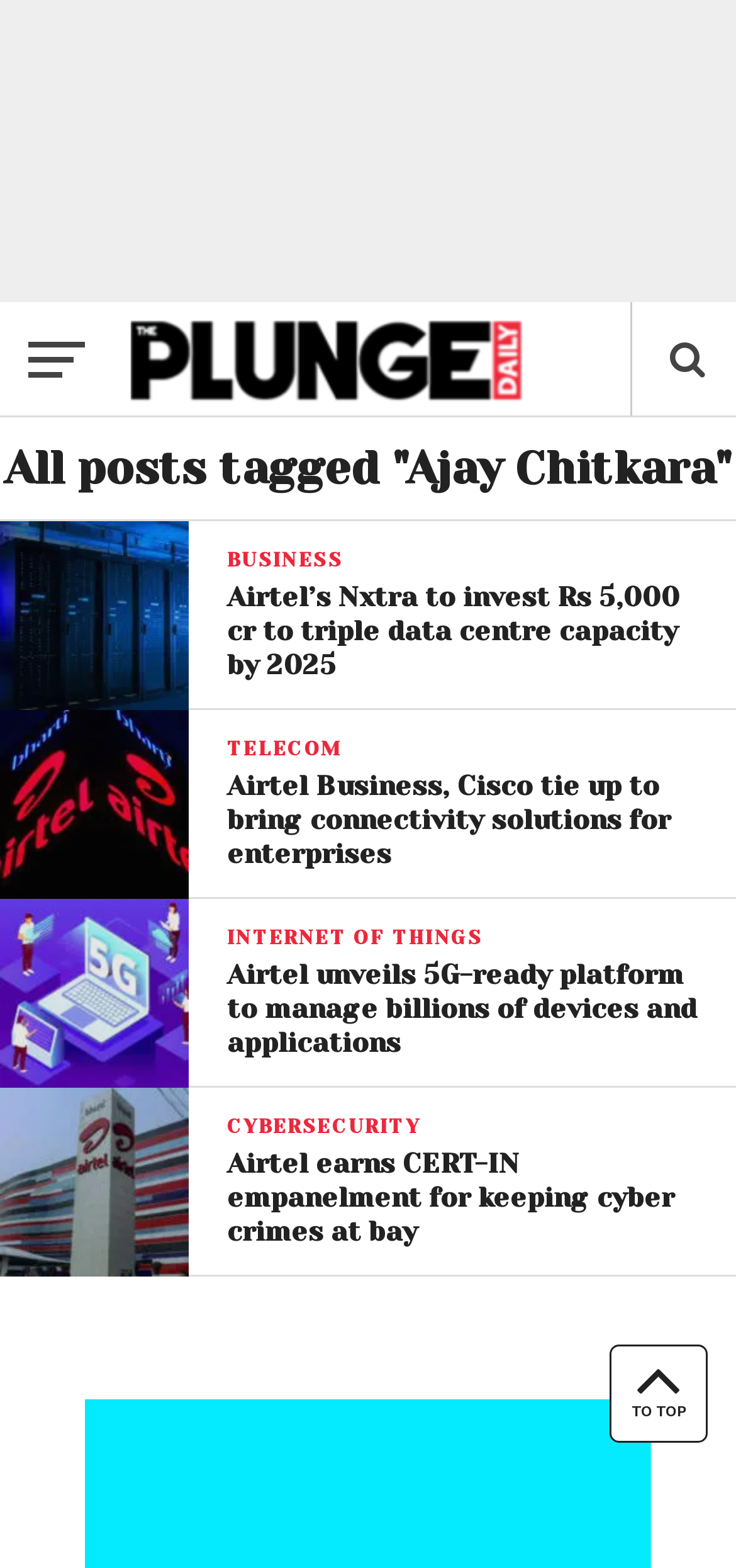Identify the bounding box of the UI element described as follows: "alt="The Plunge Daily"". Provide the coordinates as four float numbers in the range of 0 to 1 [left, top, right, bottom].

[0.167, 0.241, 0.731, 0.264]